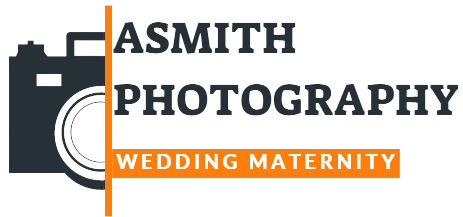What type of photography services does Asmith Photography specialize in?
Using the picture, provide a one-word or short phrase answer.

Wedding and maternity